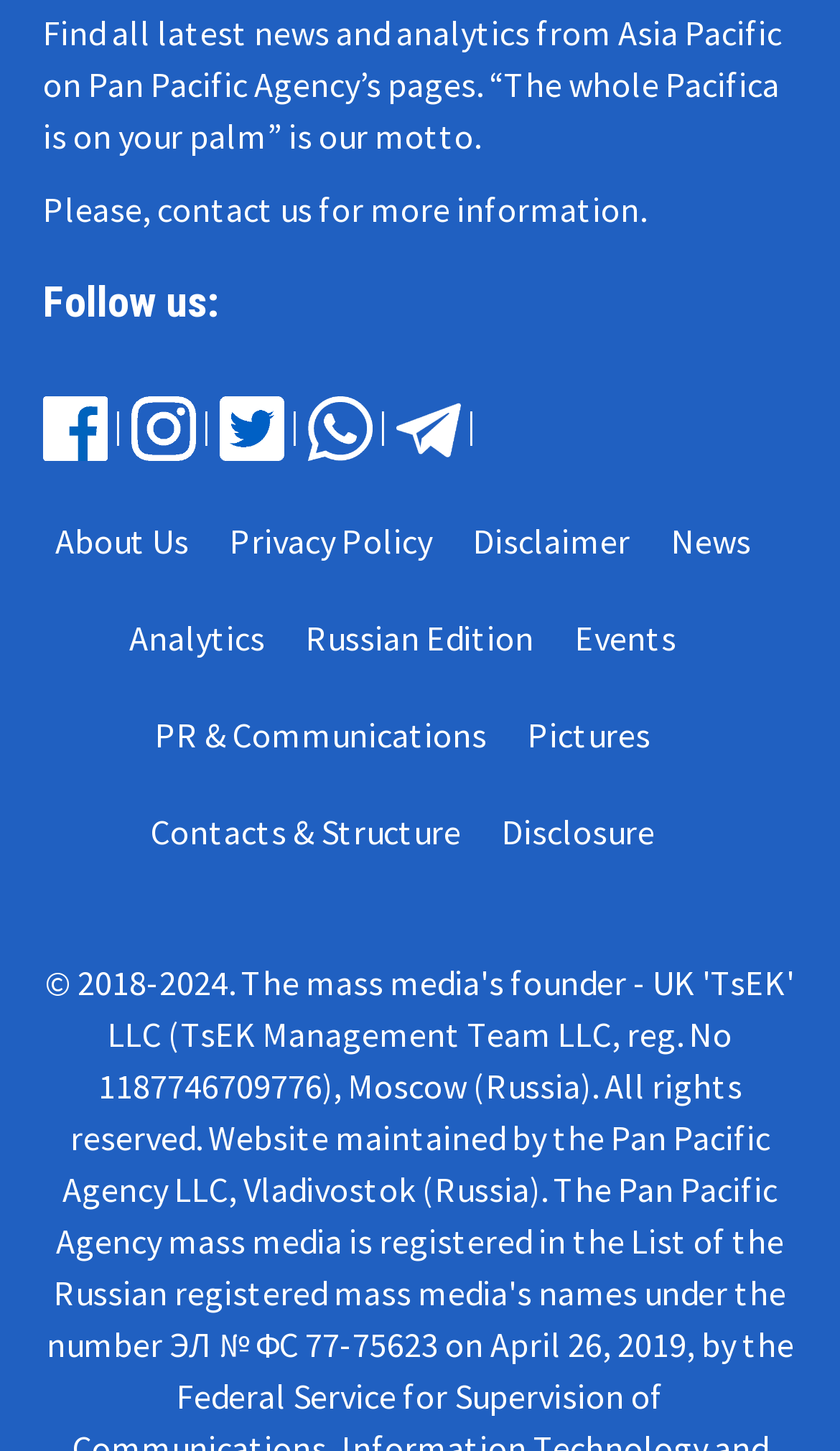How many main categories are available in the navigation menu?
Give a detailed response to the question by analyzing the screenshot.

The navigation menu contains several links, including 'About Us', 'News', 'Analytics', 'Russian Edition', 'Events', 'PR & Communications', and 'Pictures'. These links can be categorized into seven main categories. Therefore, there are seven main categories available in the navigation menu.